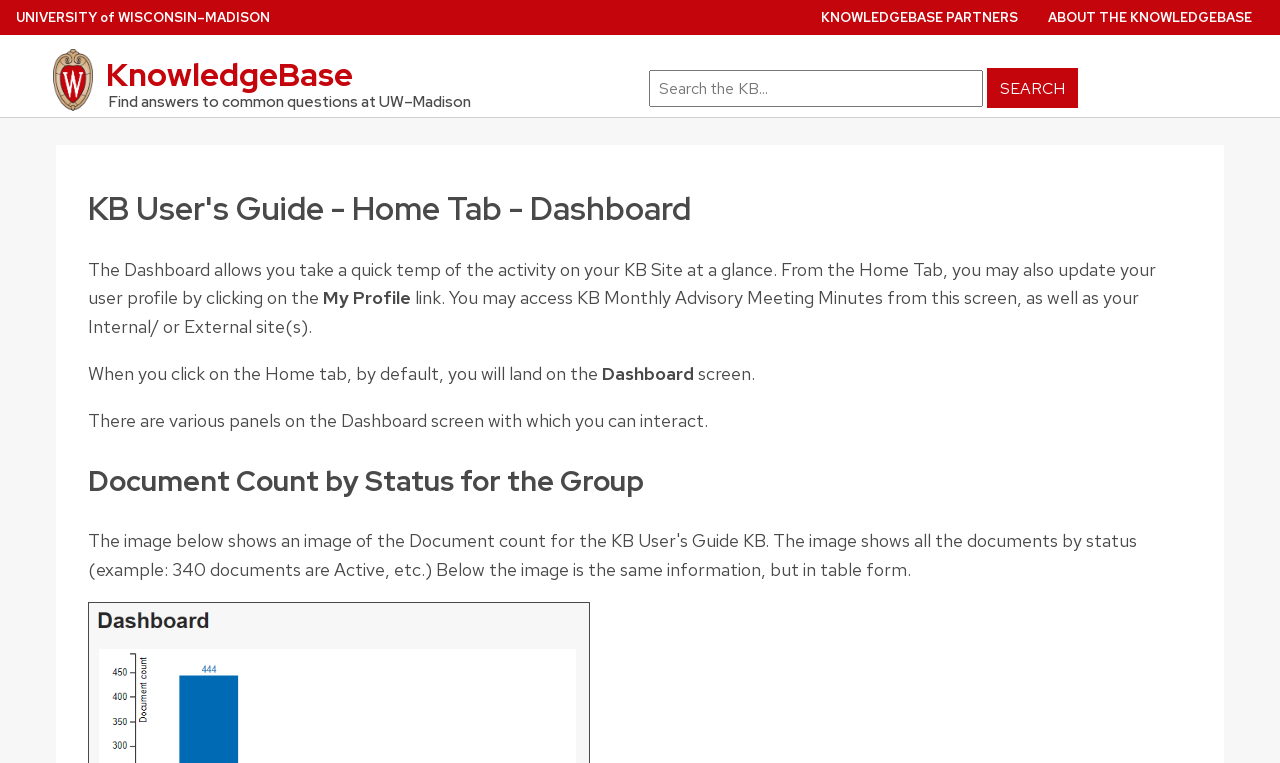Based on the element description, predict the bounding box coordinates (top-left x, top-left y, bottom-right x, bottom-right y) for the UI element in the screenshot: KnowledgeBase

[0.031, 0.064, 0.495, 0.147]